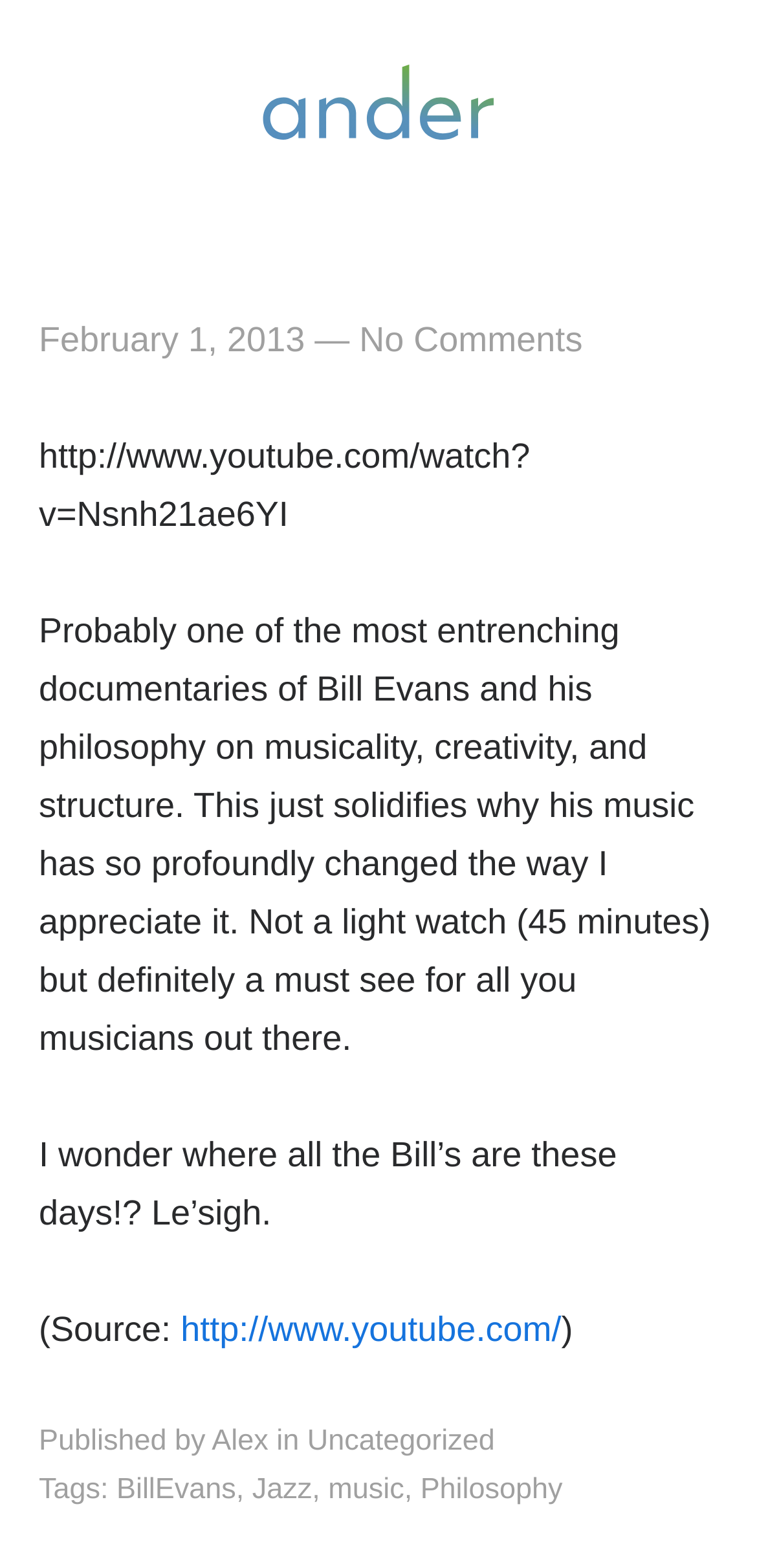Please locate the bounding box coordinates for the element that should be clicked to achieve the following instruction: "read blog post". Ensure the coordinates are given as four float numbers between 0 and 1, i.e., [left, top, right, bottom].

[0.051, 0.39, 0.939, 0.675]